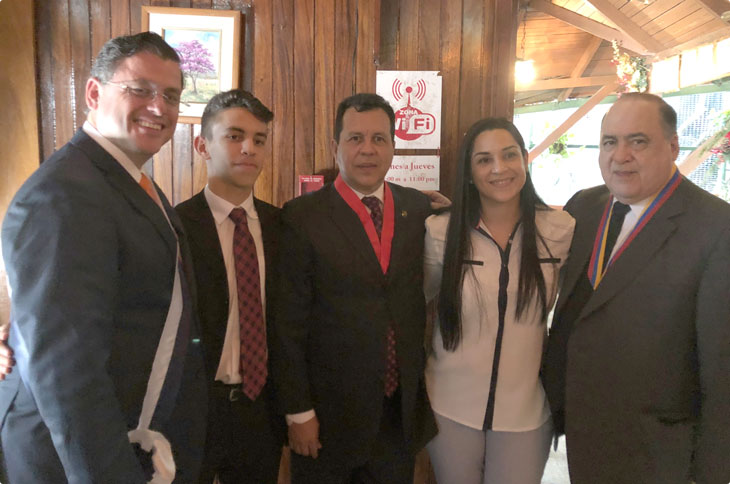Answer the following query with a single word or phrase:
What is the date of the event?

December 7, 2017